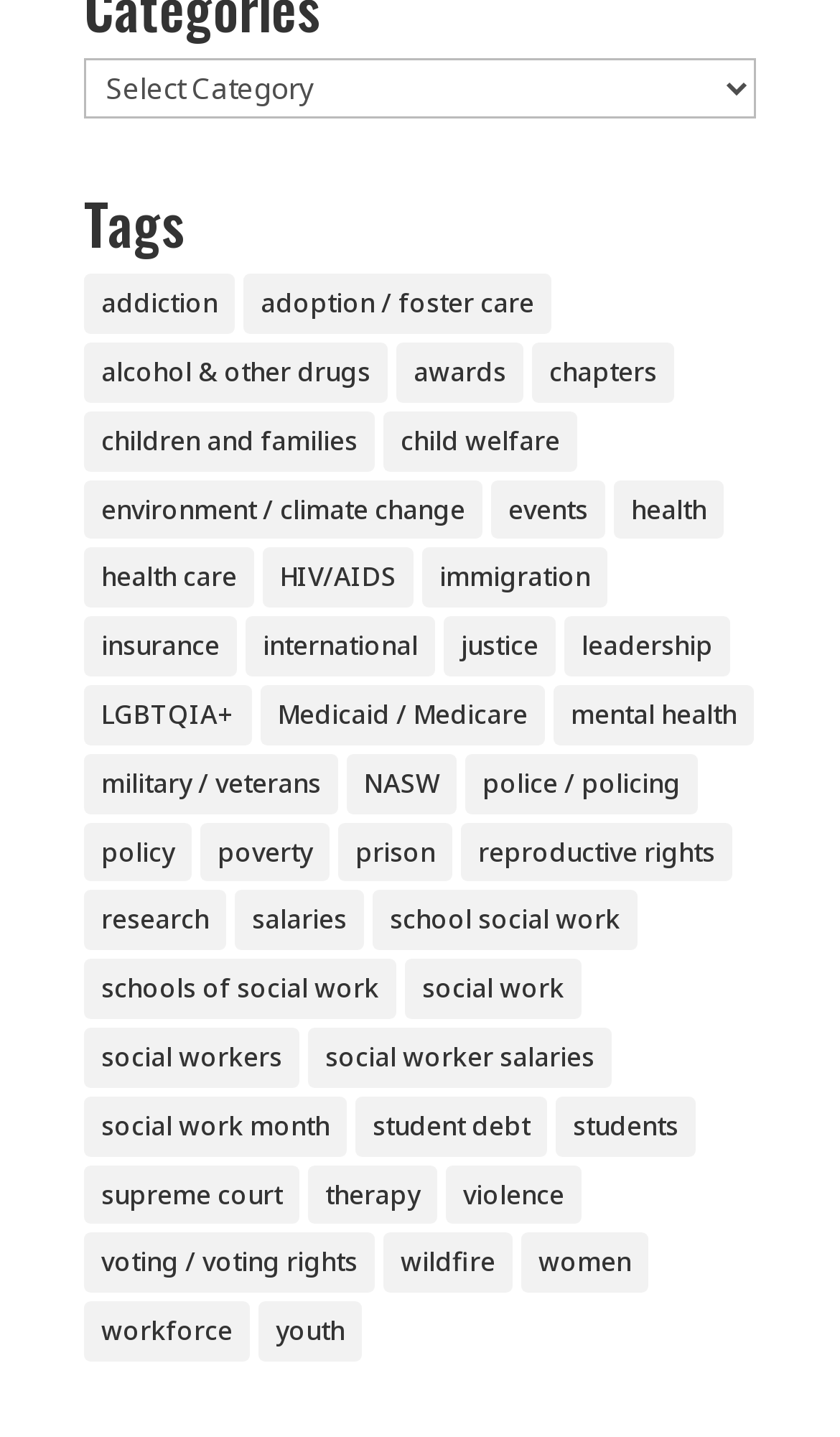Pinpoint the bounding box coordinates of the element that must be clicked to accomplish the following instruction: "Explore health care related topics". The coordinates should be in the format of four float numbers between 0 and 1, i.e., [left, top, right, bottom].

[0.1, 0.381, 0.303, 0.423]